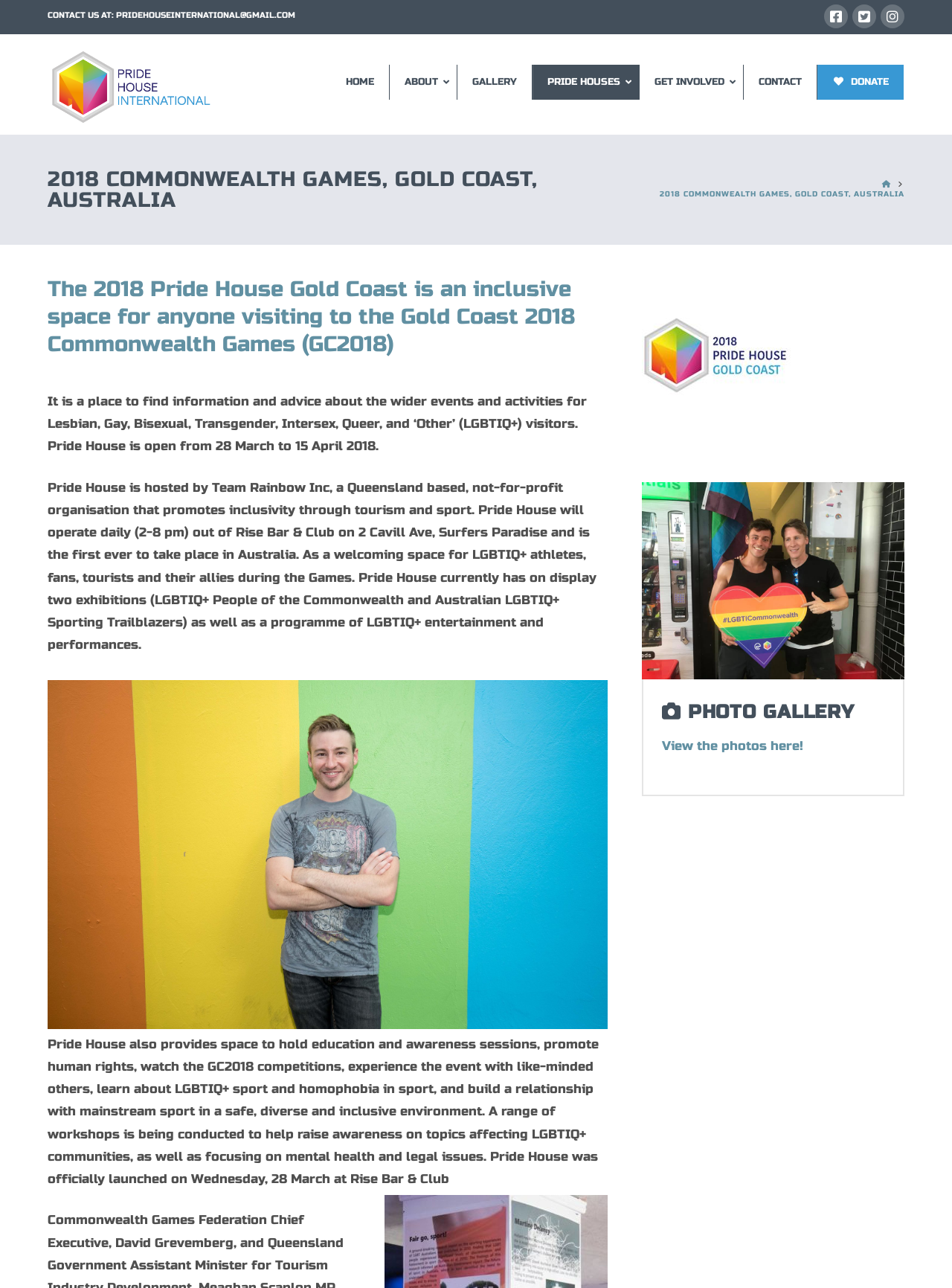Please identify and generate the text content of the webpage's main heading.

2018 COMMONWEALTH GAMES, GOLD COAST, AUSTRALIA